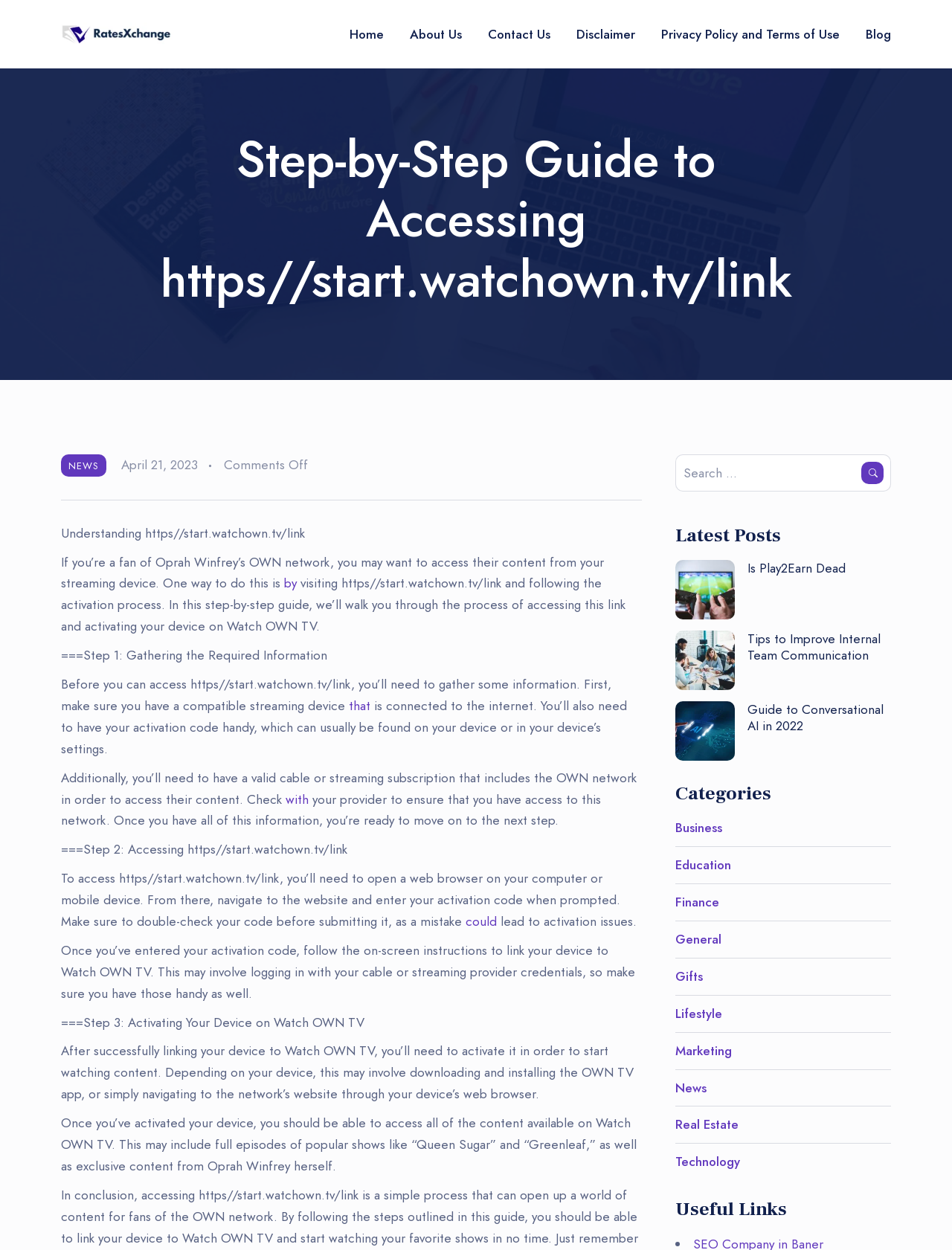What is the purpose of the search box?
From the screenshot, supply a one-word or short-phrase answer.

To search the website